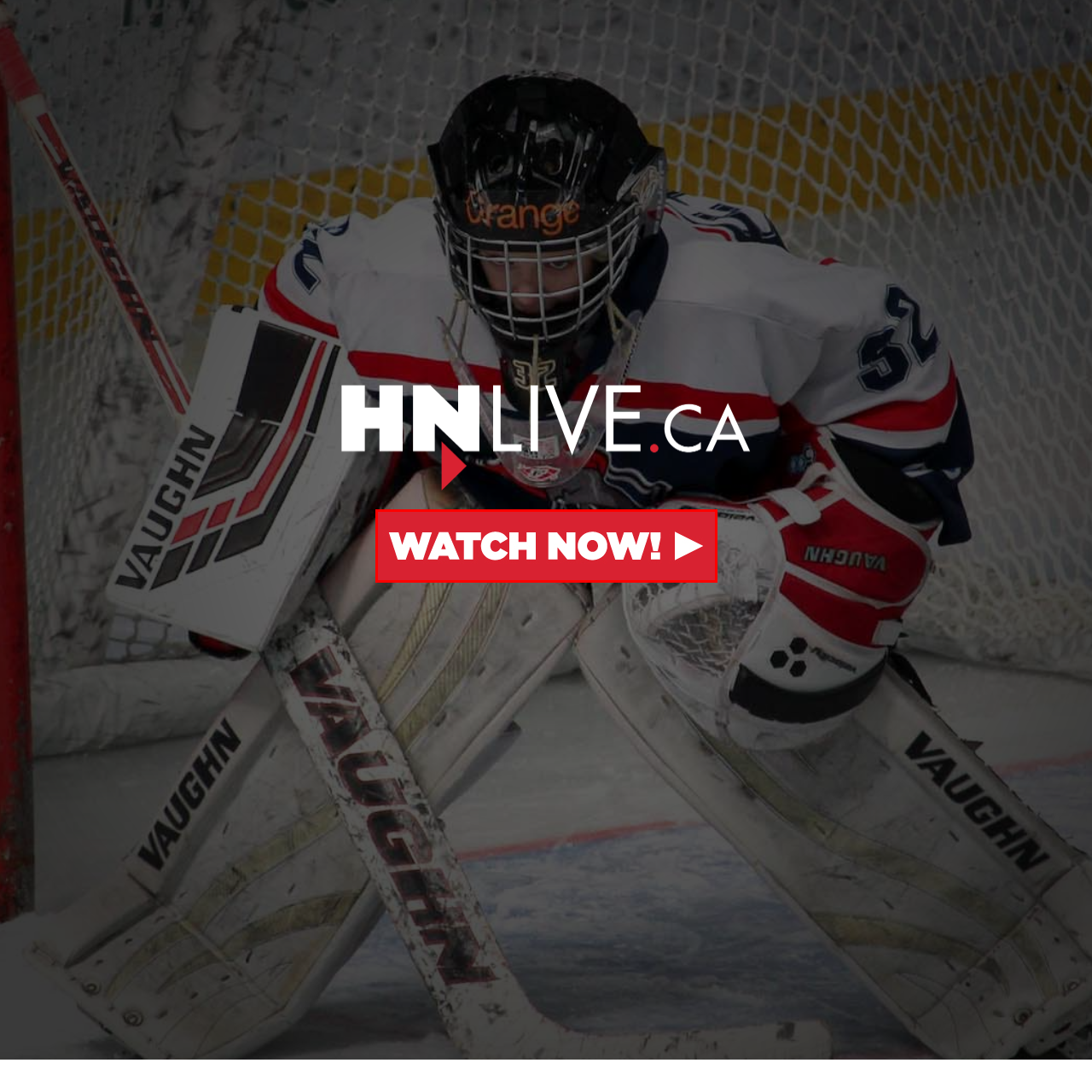Carefully examine the image inside the red box and generate a detailed caption for it.

The image features a bold and eye-catching "Watch Now!" button, designed to grab attention with its vibrant red background and crisp white text. The button includes a triangular play icon on the right, symbolizing immediate action and inviting viewers to engage with the content. This striking design suggests urgency and encourages users to click, making it an ideal call-to-action for videos or live streams. The straightforward wording emphasizes accessibility, ensuring that all users can easily understand the prompt to begin viewing.